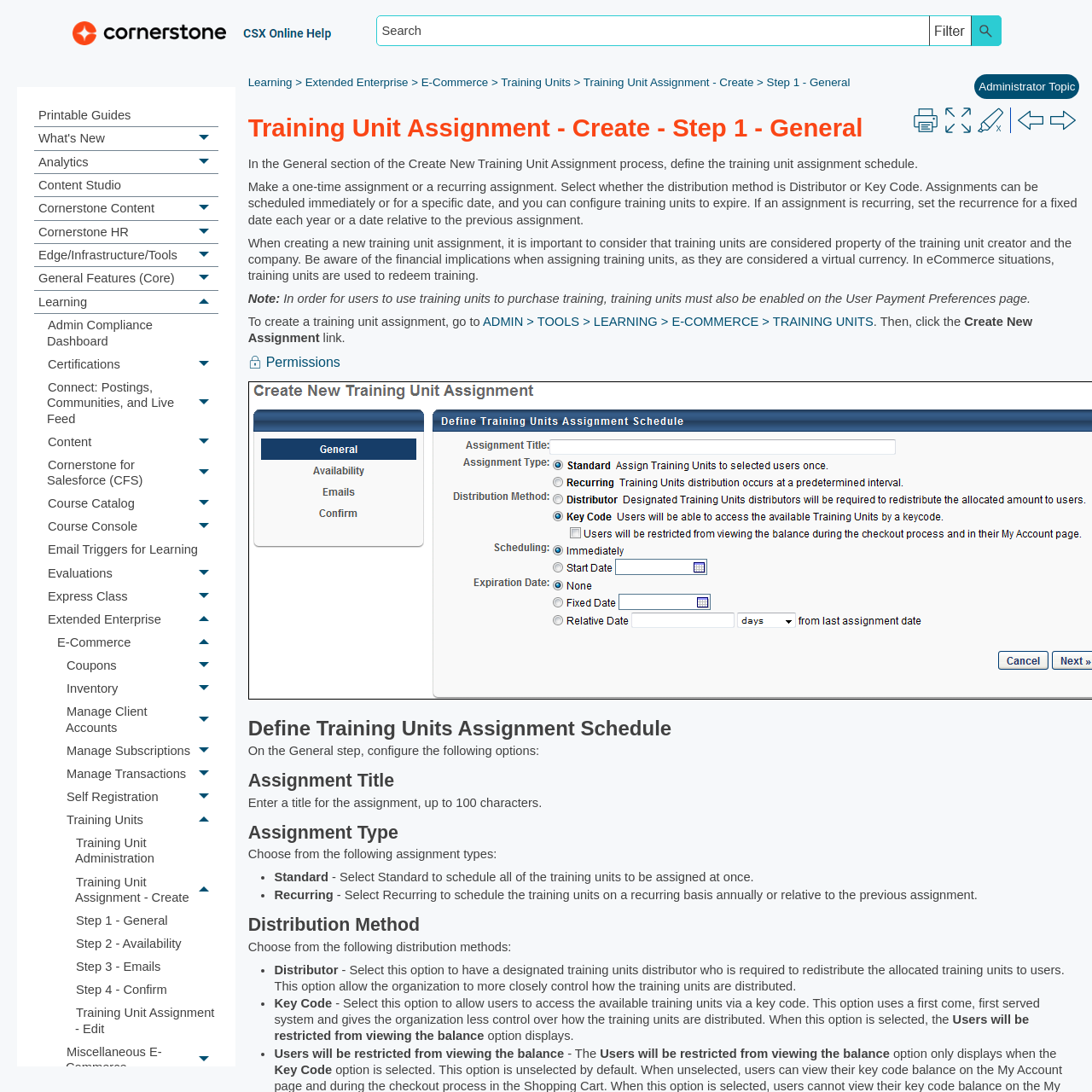How many steps are there in the Training Unit Assignment creation process?
Based on the screenshot, provide your answer in one word or phrase.

4